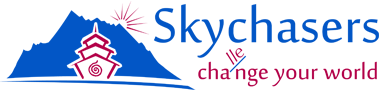Detail every visible element in the image extensively.

The image features the logo of "Skychasers," an organization focused on adventure travel and exploration in the Himalayan region. The logo prominently displays the name "Skychasers" in bold, blue lettering, accompanied by an illustration of a mountain and a traditional Nepali building, symbolizing the organization's connection to the culture and landscapes of Nepal. Below the name, the phrase "change your world" appears in a vibrant red font, emphasizing the transformative experiences offered through their adventures. This branding conveys a message of discovery, adventure, and connection with nature and culture in the high Himalayas.